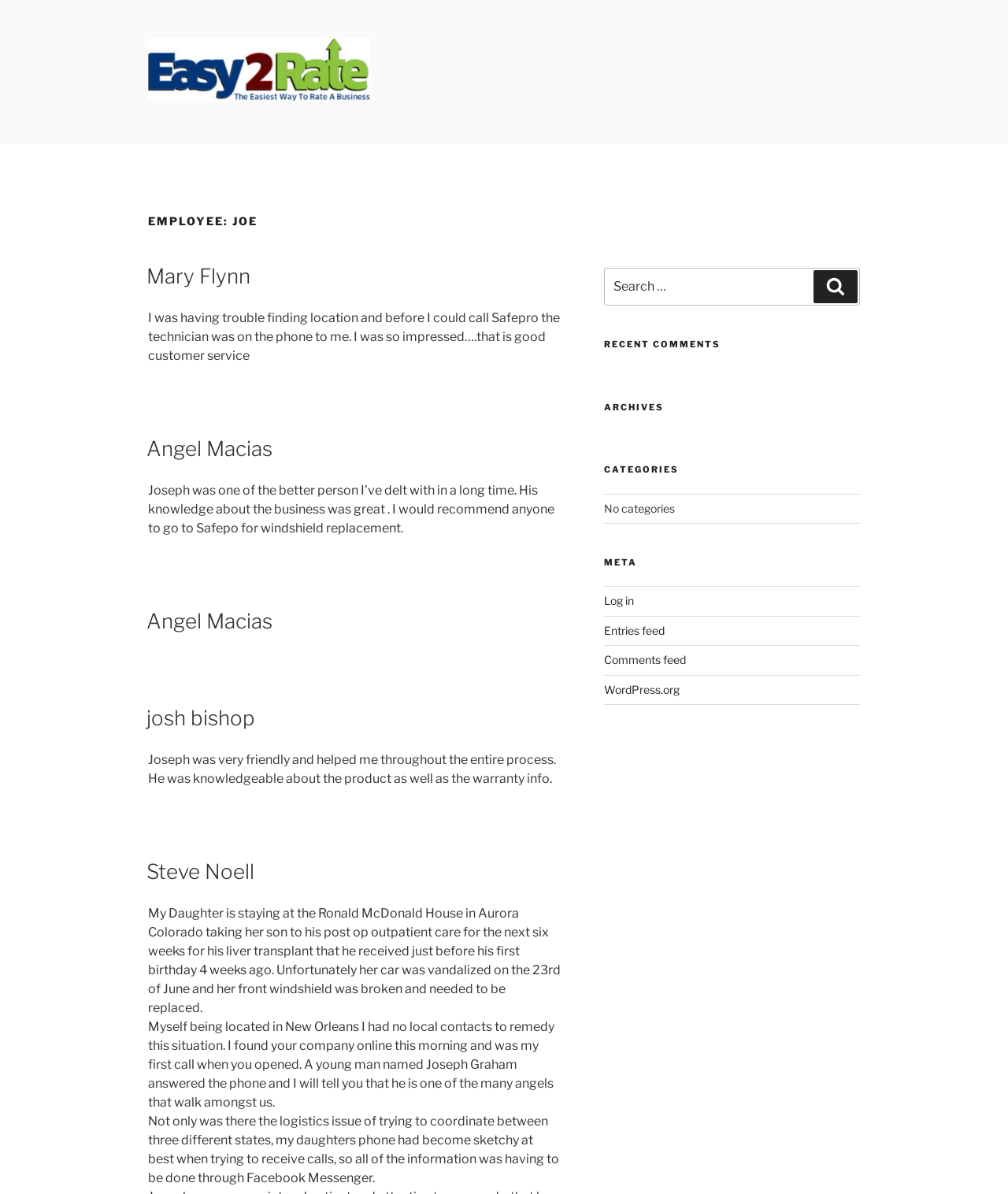What is the name of the employee?
Based on the screenshot, provide your answer in one word or phrase.

Joe